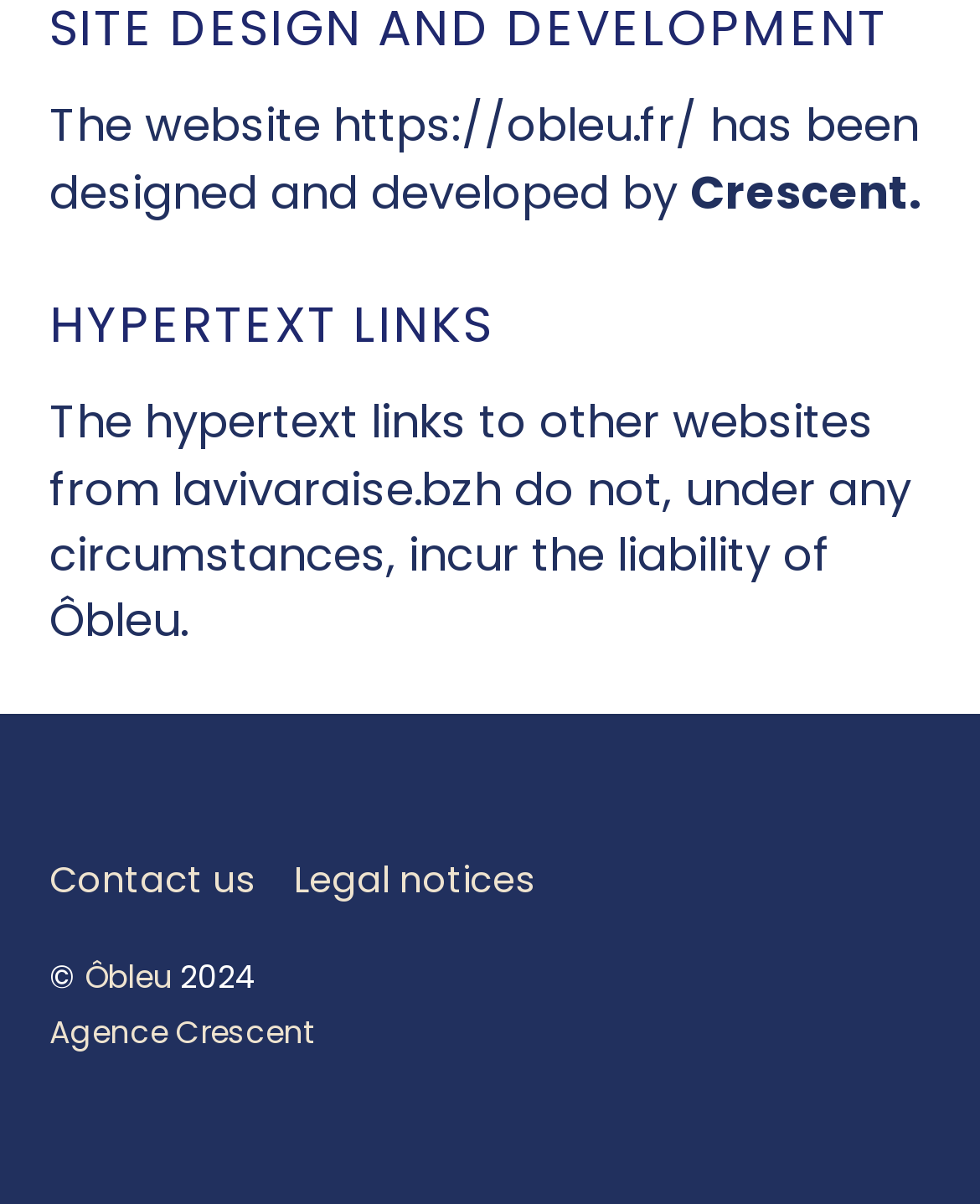Provide your answer in one word or a succinct phrase for the question: 
Who is the owner of the website?

Ôbleu